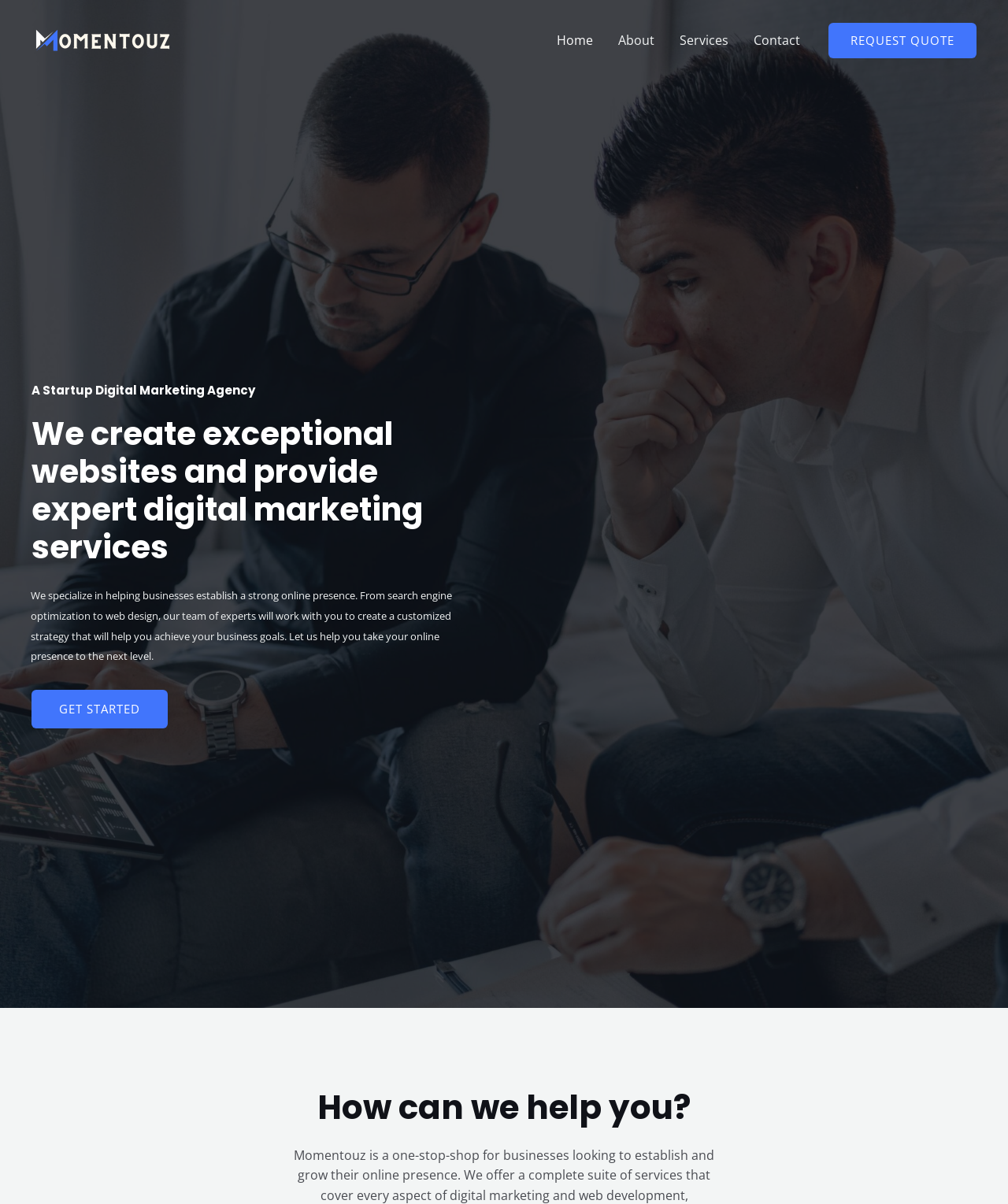Describe every aspect of the webpage in a detailed manner.

The webpage is about Momentouz, a digital marketing agency. At the top left, there is a link to the agency's homepage labeled "Momentouz". To the right of this link, there is a navigation menu with four links: "Home", "About", "Services", and "Contact". 

On the top right, there is a prominent call-to-action link "REQUEST QUOTE". Below this link, there are three headings that introduce the agency's services. The first heading reads "A Startup Digital Marketing Agency", the second heading explains the agency's expertise in creating exceptional websites and providing digital marketing services, and the third heading is not present as it's a static text. 

The static text explains that the agency specializes in helping businesses establish a strong online presence through services like search engine optimization and web design. It also mentions that the agency's team of experts will work with clients to create a customized strategy to achieve their business goals. 

Below this text, there is a "GET STARTED" link. Further down the page, there is another heading that asks "How can we help you?"